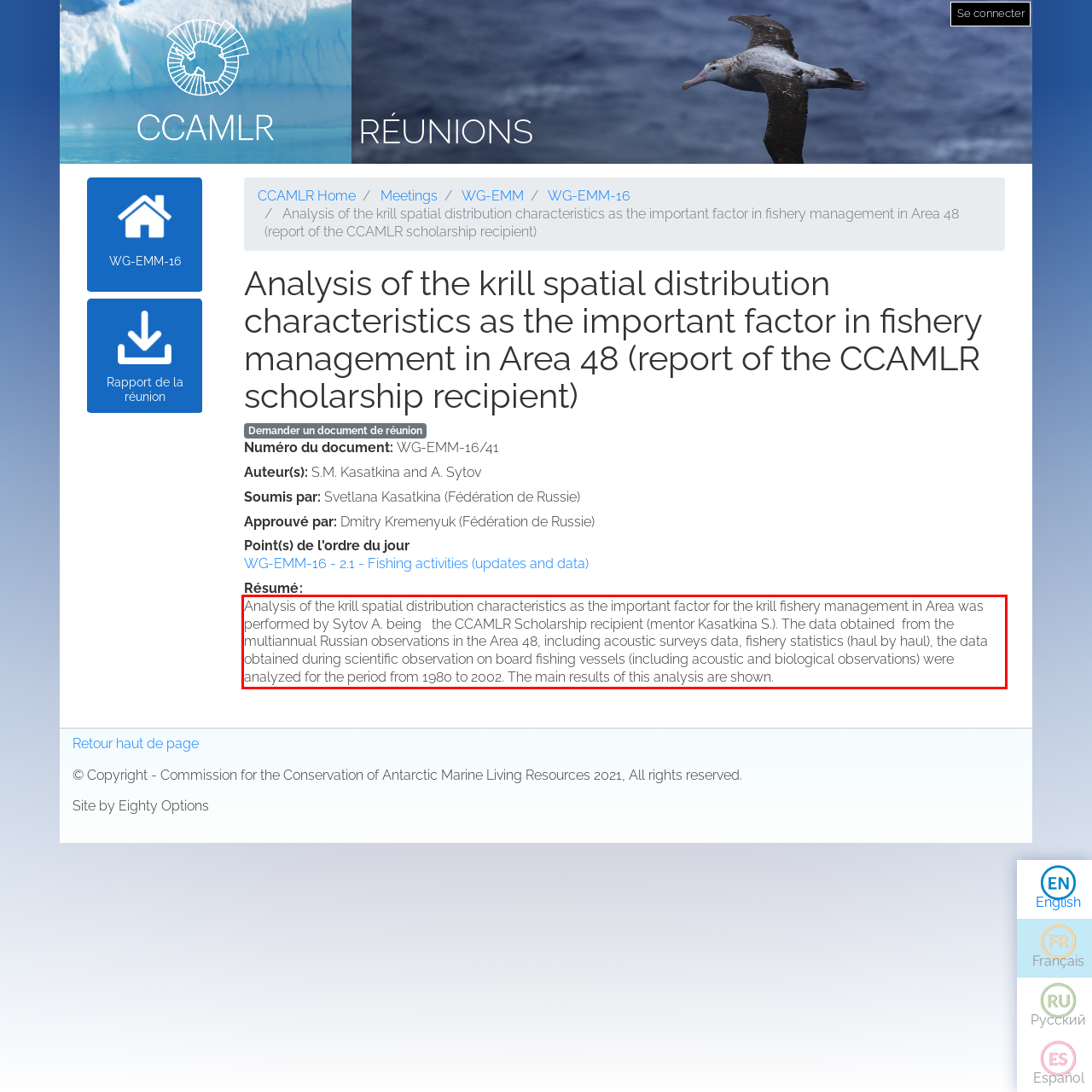Please look at the webpage screenshot and extract the text enclosed by the red bounding box.

Analysis of the krill spatial distribution characteristics as the important factor for the krill fishery management in Area was performed by Sytov A. being the CCAMLR Scholarship recipient (mentor Kasatkina S.). The data obtained from the multiannual Russian observations in the Area 48, including acoustic surveys data, fishery statistics (haul by haul), the data obtained during scientific observation on board fishing vessels (including acoustic and biological observations) were analyzed for the period from 1980 to 2002. The main results of this analysis are shown.